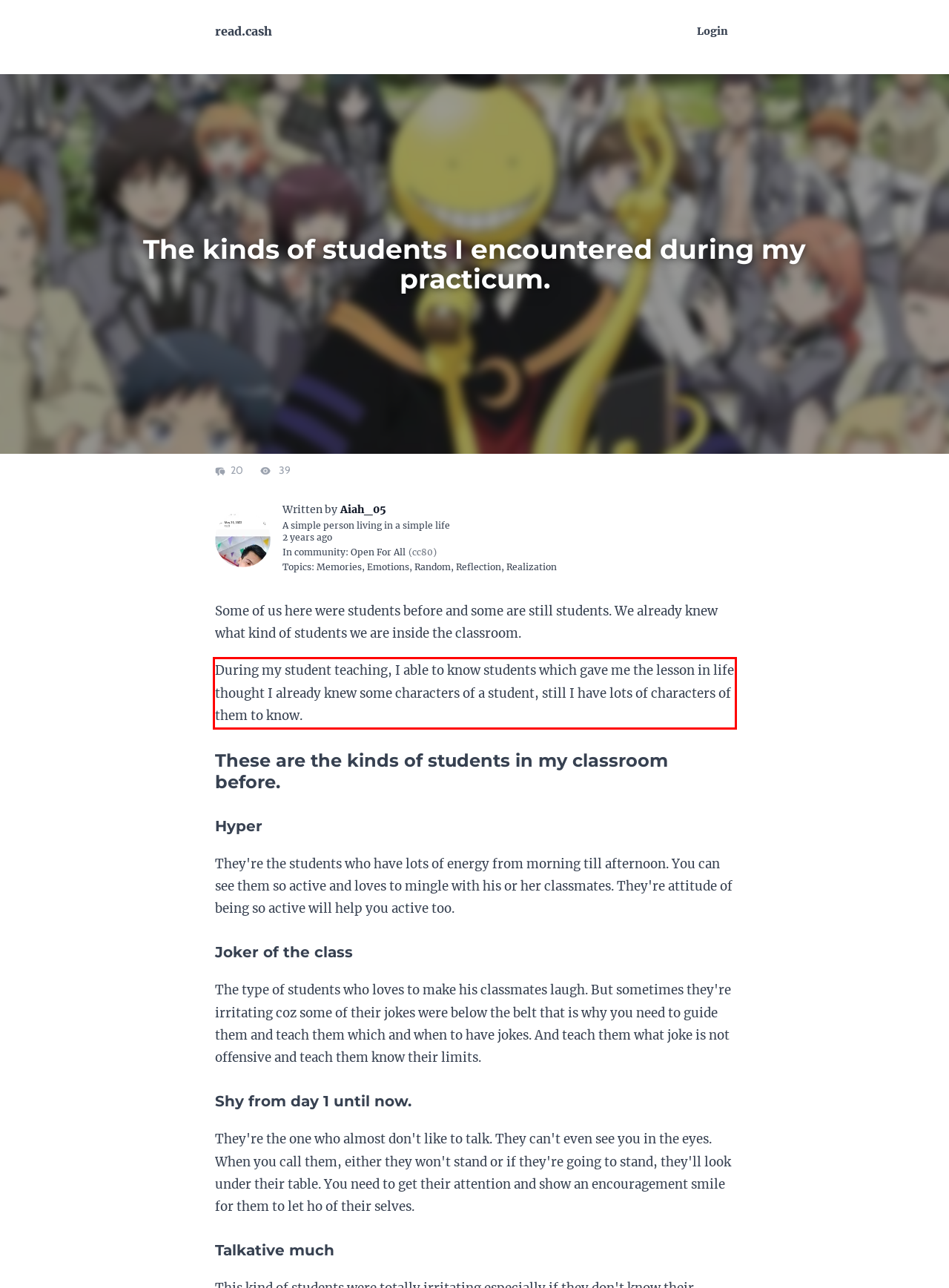Within the screenshot of the webpage, locate the red bounding box and use OCR to identify and provide the text content inside it.

During my student teaching, I able to know students which gave me the lesson in life thought I already knew some characters of a student, still I have lots of characters of them to know.